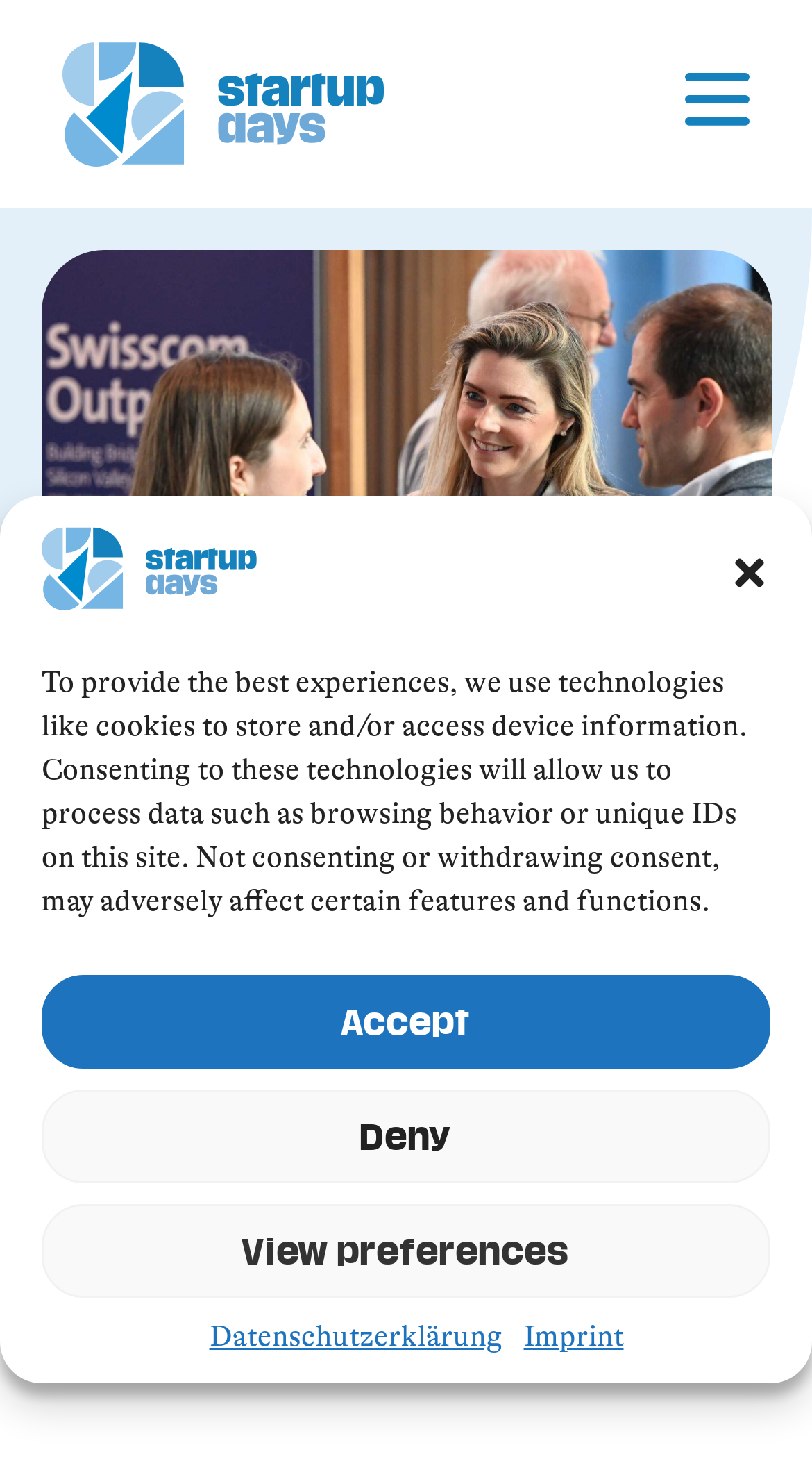Provide an in-depth description of the elements and layout of the webpage.

The webpage is about "Startup Days" and appears to be a landing page for an event or organization. At the top, there is a logo of "Startup Days" on the left side, and a burger menu icon on the right side. Below the logo, there is a large hero image that takes up most of the width of the page, with a heading "Our partners" above it. 

On the top-right corner, there are three social media icons: Instagram, LinkedIn, and Twitter. 

The main content of the page is a dialog box that pops up, asking users to manage their cookie consent. The dialog box has a heading "Manage Cookie Consent" and a description that explains the use of cookies on the website. There are four buttons: "Close dialog", "Accept", "Deny", and "View preferences". Below the description, there are two links: "Datenschutzerklärung" (which means "Privacy Policy" in German) and "Imprint".